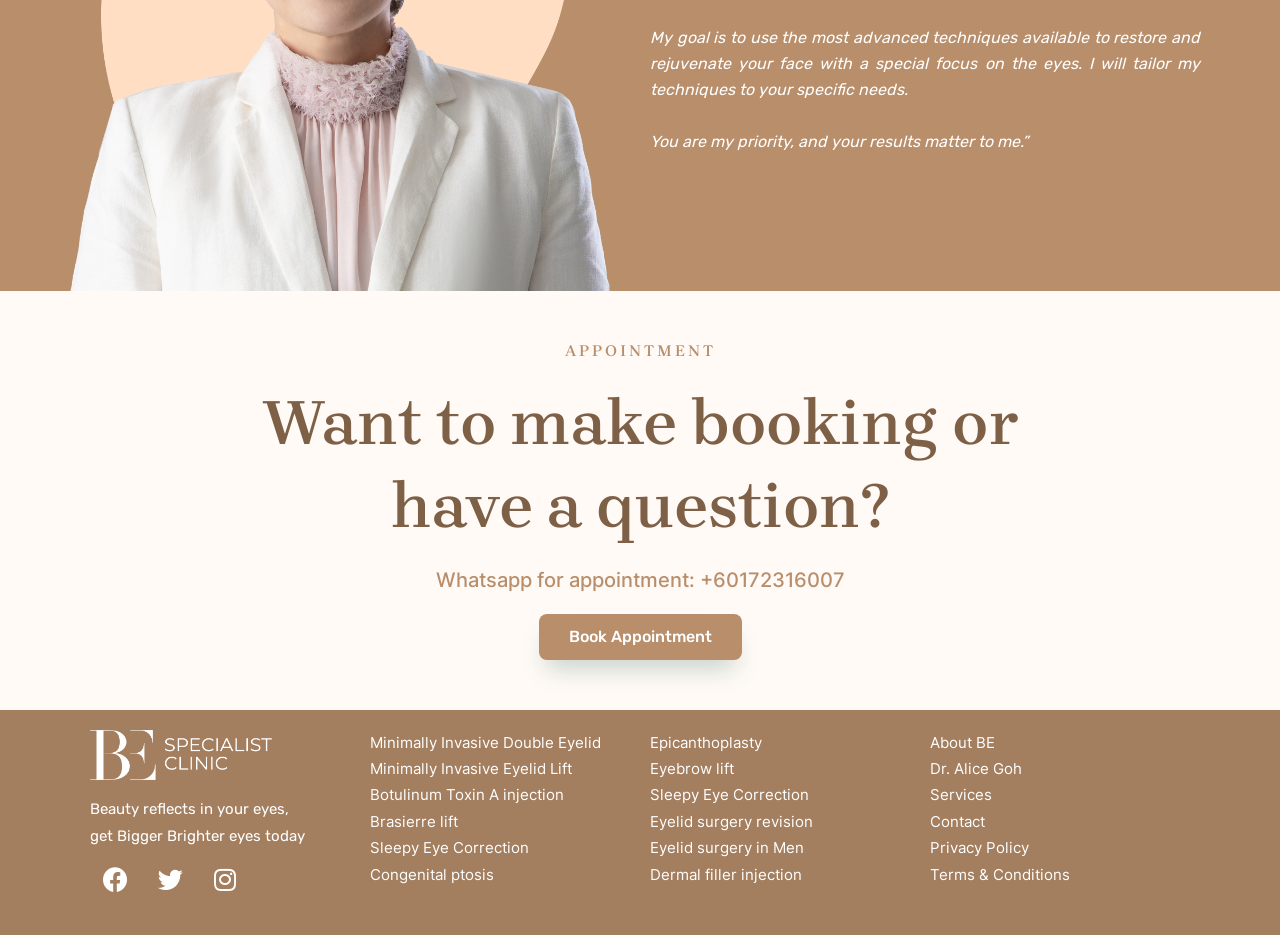Using the webpage screenshot, find the UI element described by Minimally Invasive Eyelid Lift. Provide the bounding box coordinates in the format (top-left x, top-left y, bottom-right x, bottom-right y), ensuring all values are floating point numbers between 0 and 1.

[0.289, 0.809, 0.492, 0.837]